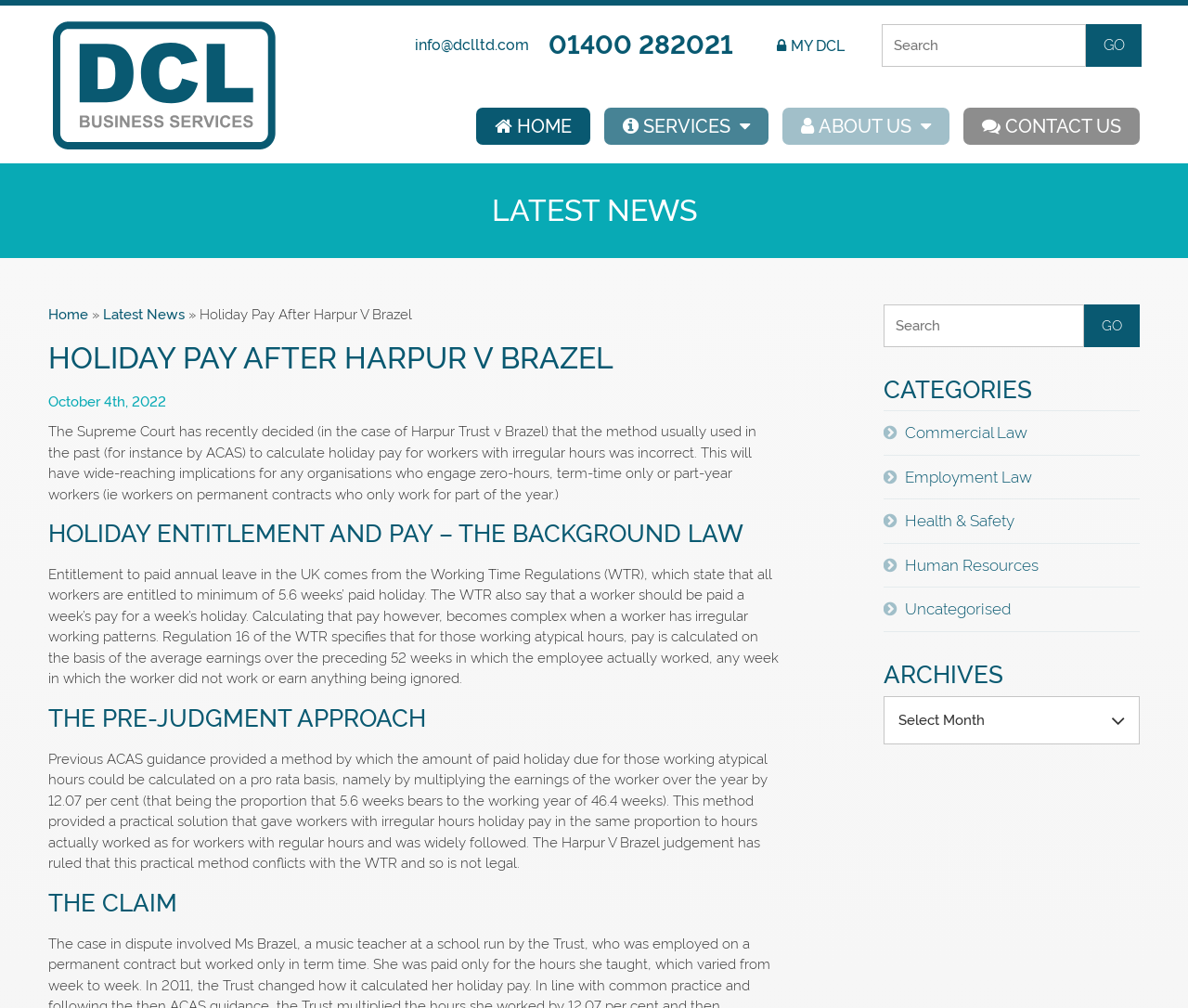Locate the bounding box of the UI element described in the following text: "Contact Us".

[0.811, 0.107, 0.959, 0.144]